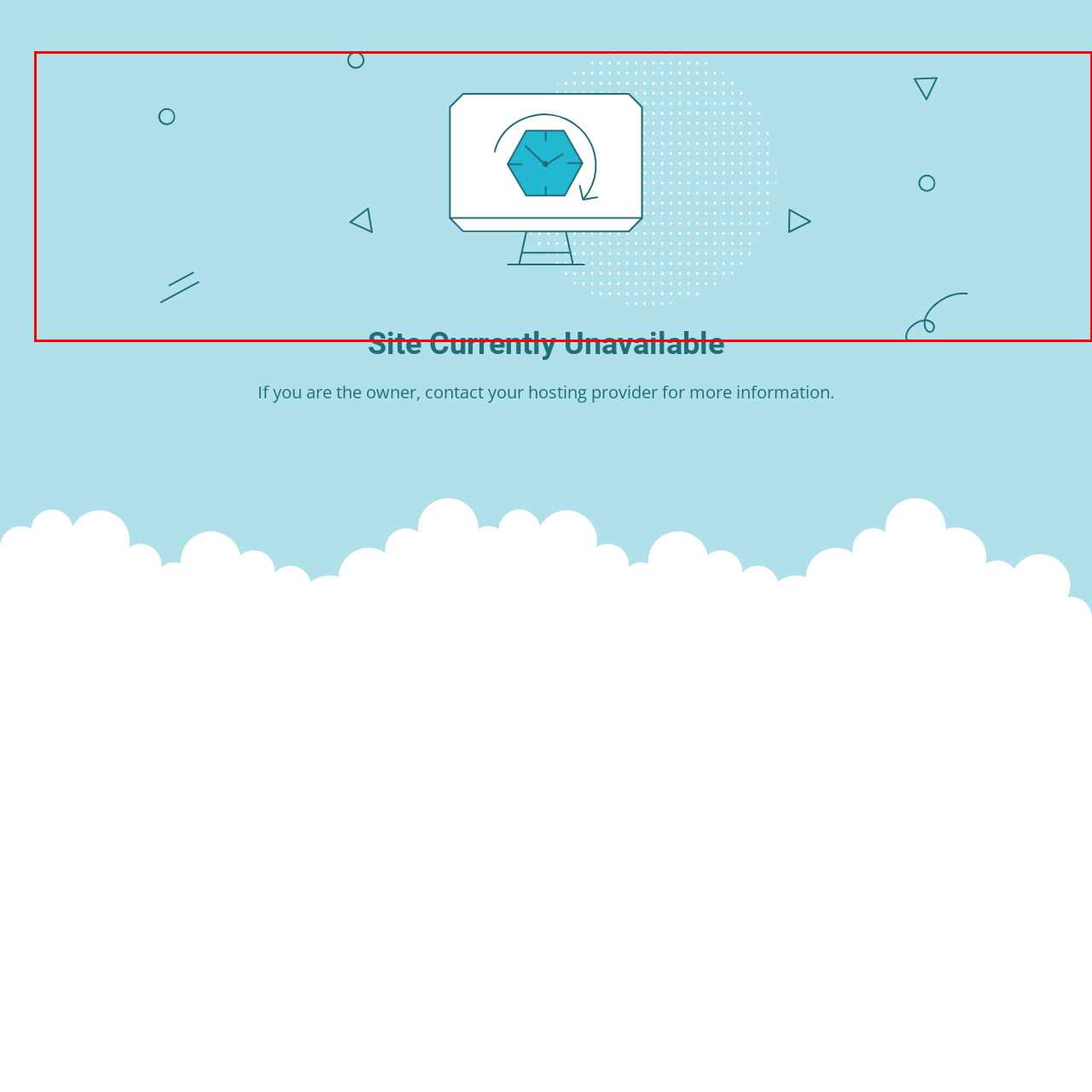Inspect the picture enclosed by the red border, What is the purpose of this visual? Provide your answer as a single word or phrase.

To inform users of a temporary disruption